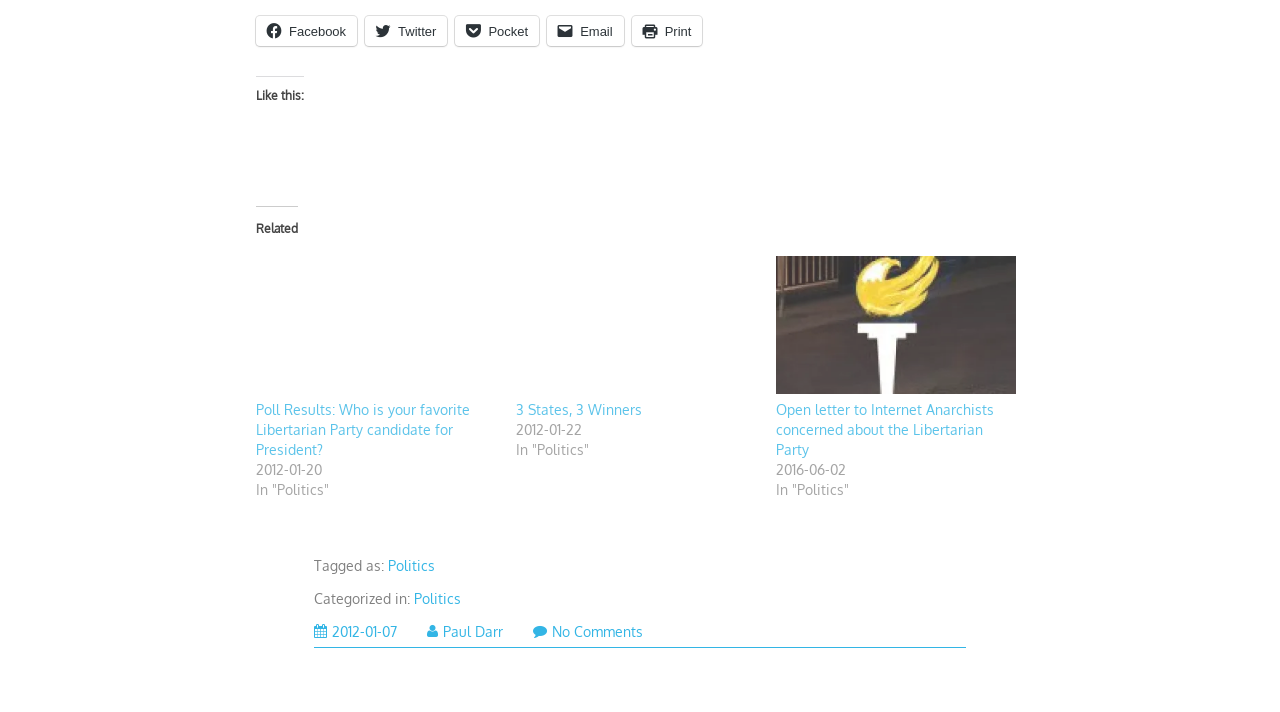Locate the bounding box of the UI element defined by this description: "Facebook". The coordinates should be given as four float numbers between 0 and 1, formatted as [left, top, right, bottom].

[0.2, 0.023, 0.279, 0.065]